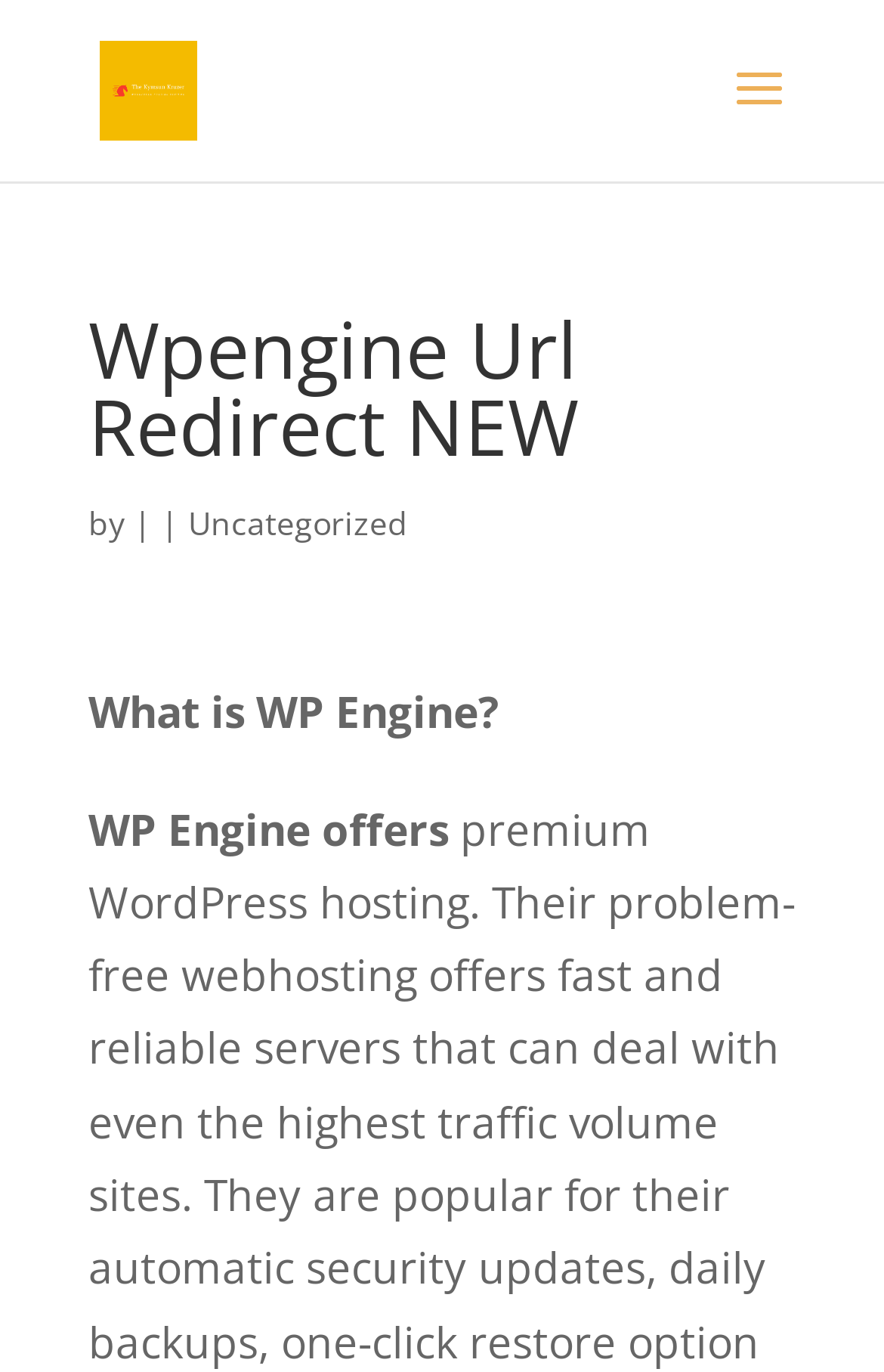Answer the following query concisely with a single word or phrase:
What is the topic of the article?

WP Engine